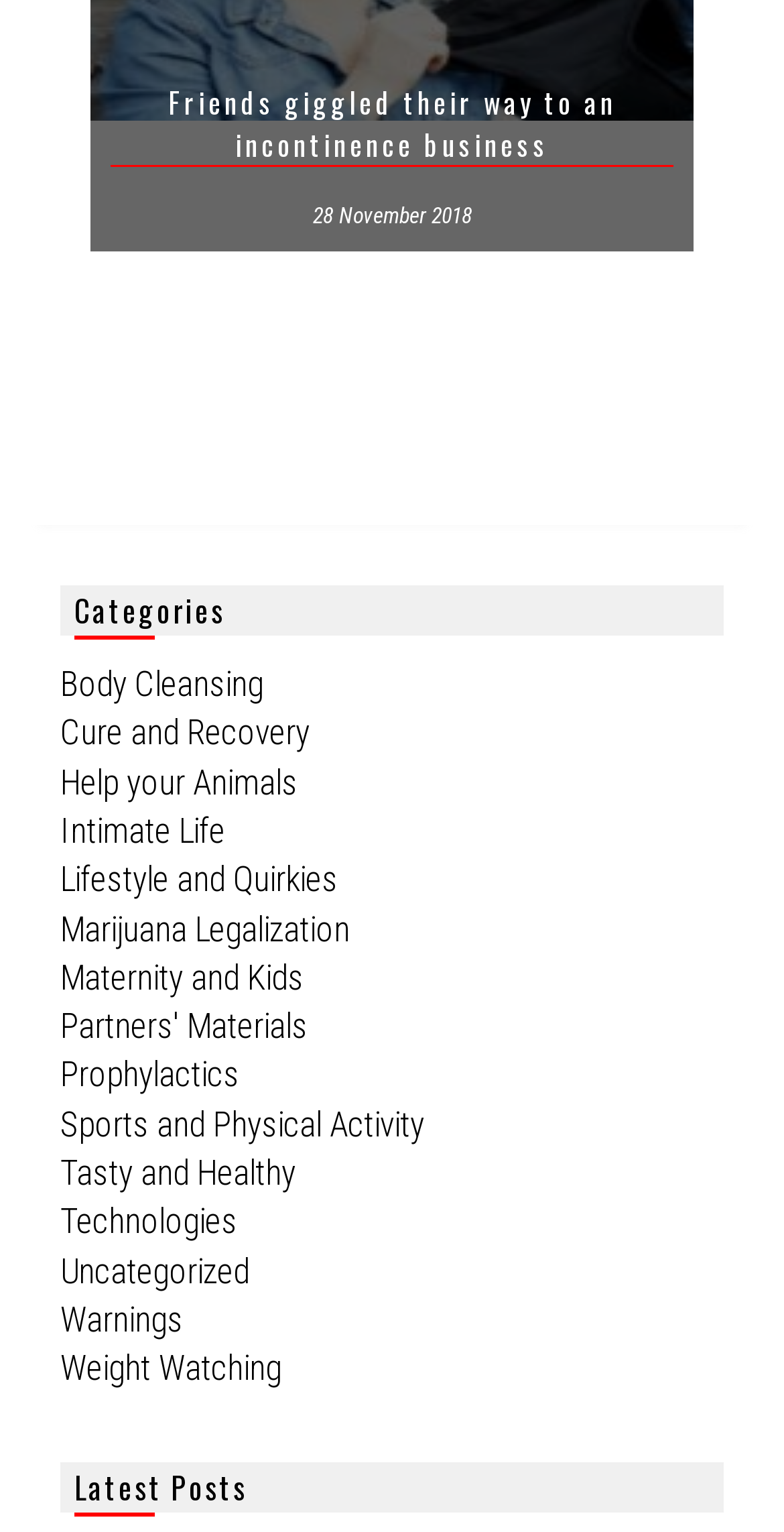Answer the question below in one word or phrase:
How many sections are there on the page?

2